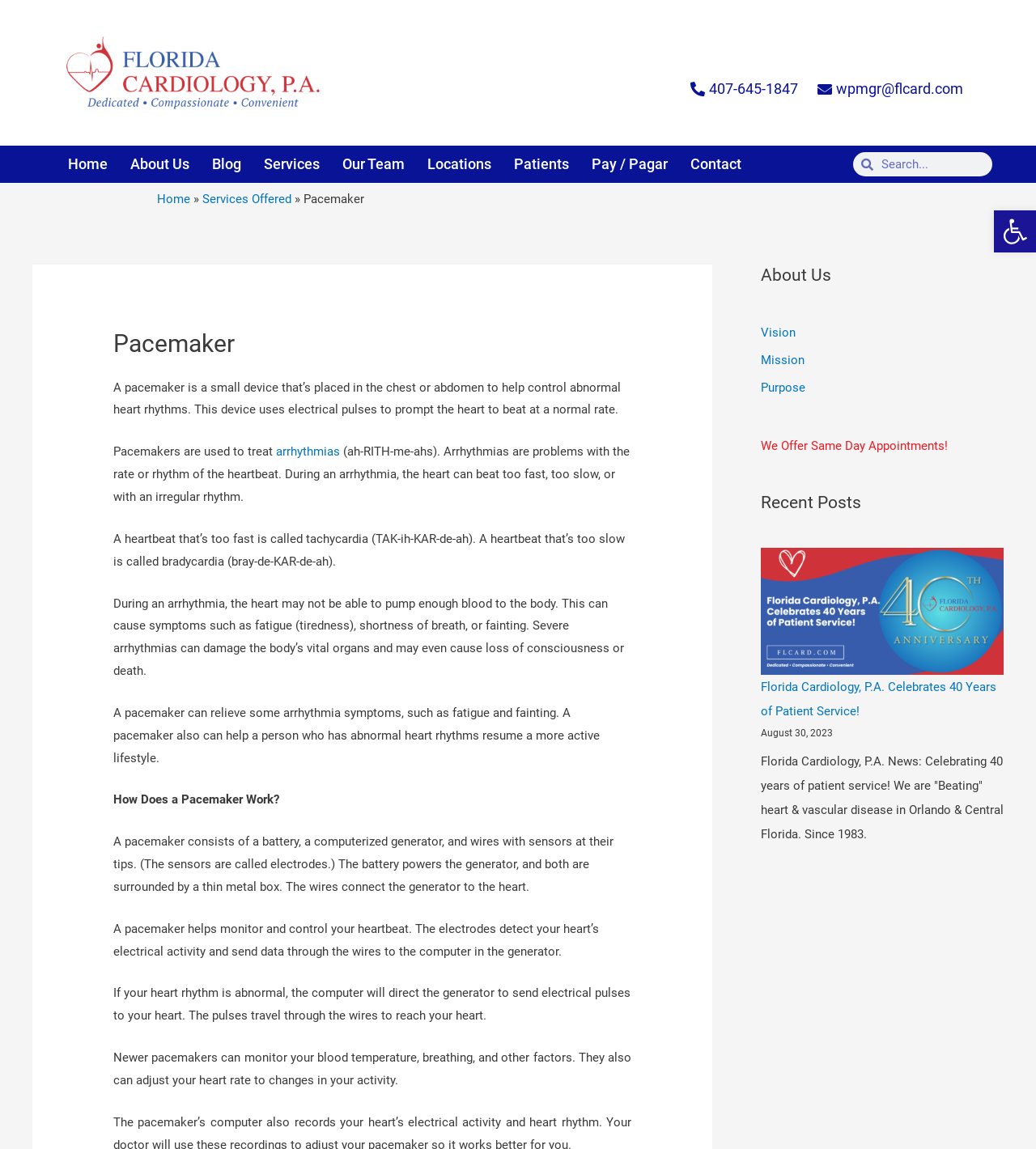What is the purpose of the electrodes in a pacemaker?
Refer to the image and provide a one-word or short phrase answer.

detect heart's electrical activity